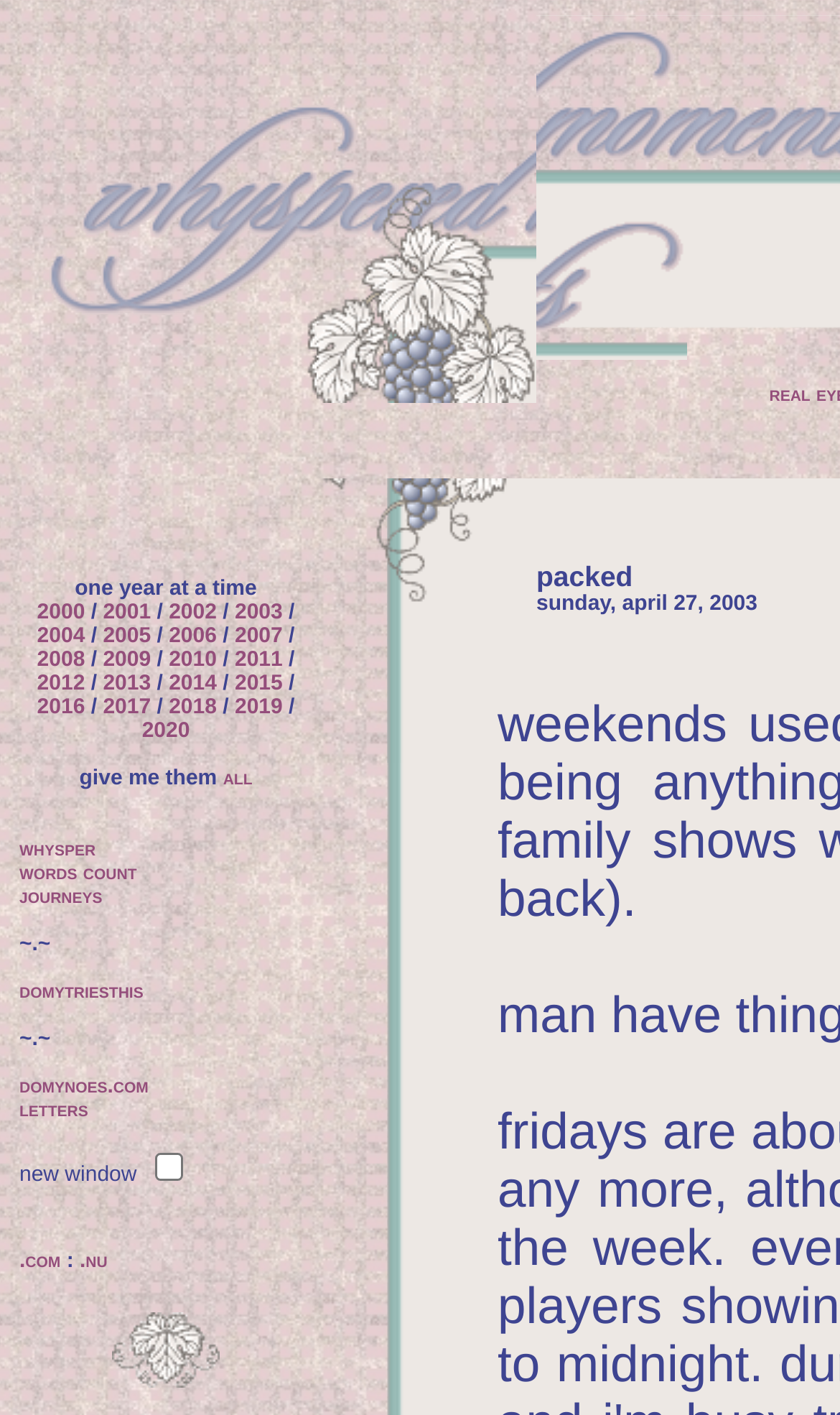Locate the bounding box of the UI element described in the following text: "2010".

[0.201, 0.458, 0.258, 0.475]